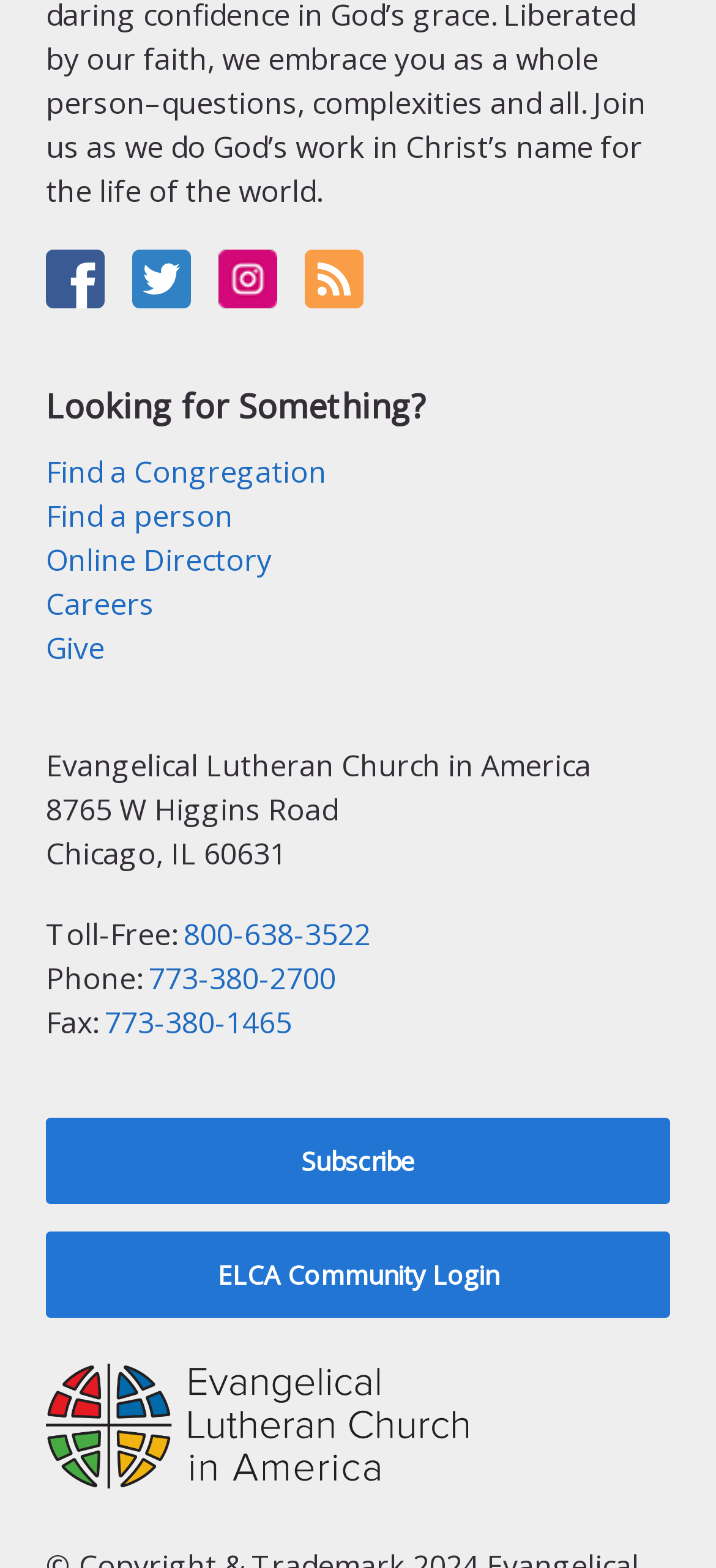Locate the bounding box coordinates of the region to be clicked to comply with the following instruction: "Subscribe". The coordinates must be four float numbers between 0 and 1, in the form [left, top, right, bottom].

[0.064, 0.713, 0.936, 0.768]